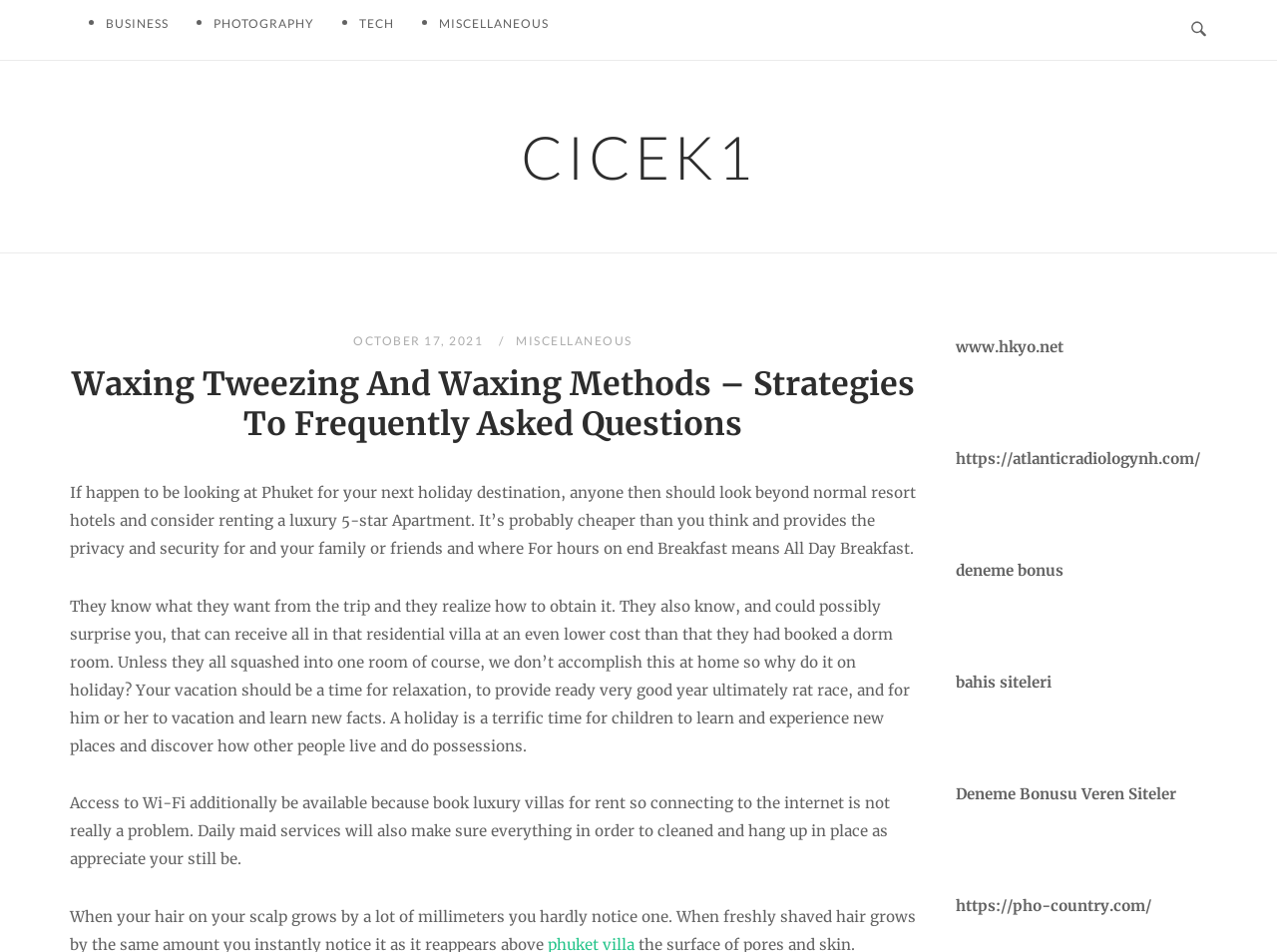Determine the bounding box coordinates for the clickable element required to fulfill the instruction: "Check the Deneme Bonusu Veren Siteler link". Provide the coordinates as four float numbers between 0 and 1, i.e., [left, top, right, bottom].

[0.748, 0.824, 0.921, 0.844]